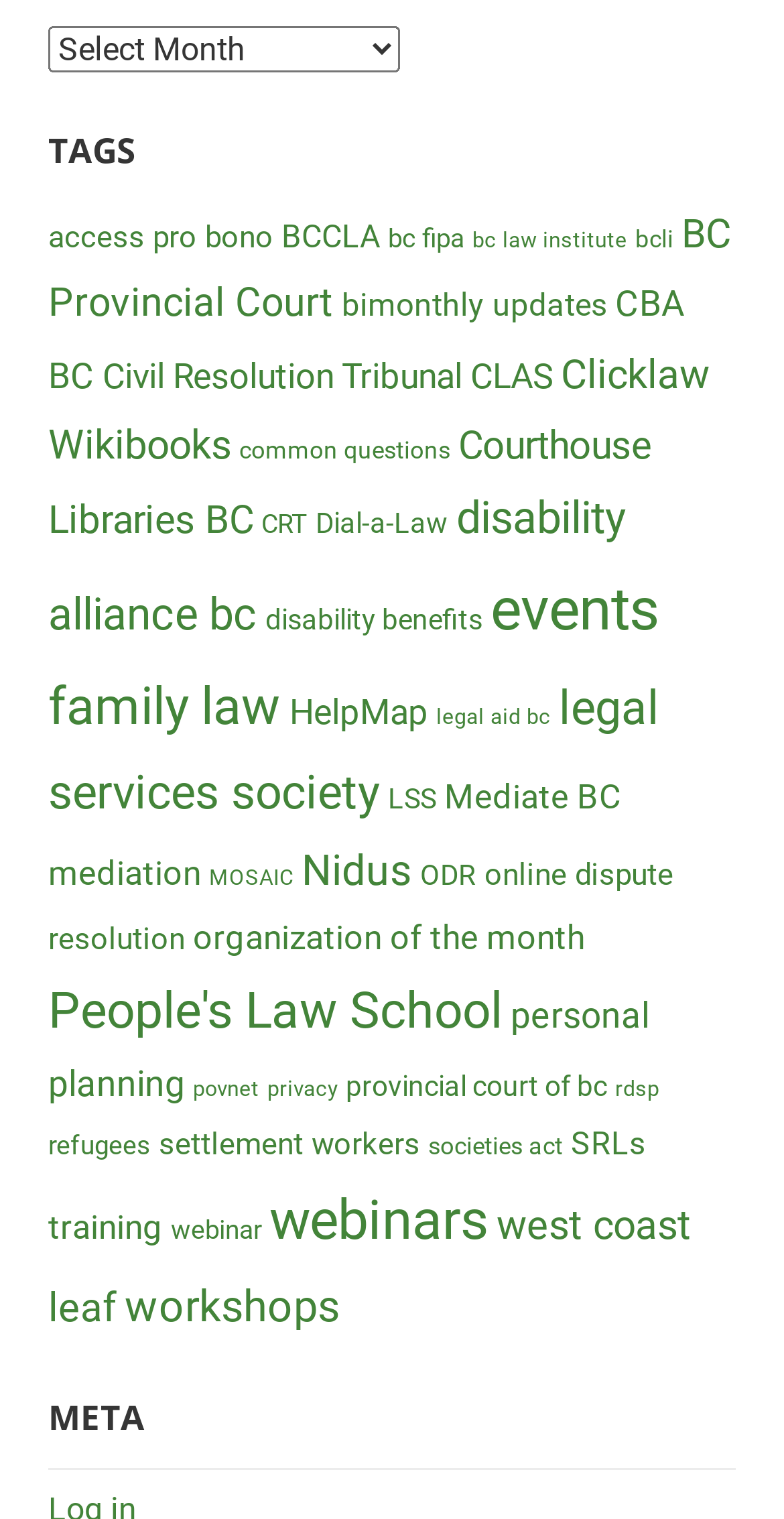Please identify the bounding box coordinates of the clickable element to fulfill the following instruction: "Select archives". The coordinates should be four float numbers between 0 and 1, i.e., [left, top, right, bottom].

[0.062, 0.018, 0.51, 0.048]